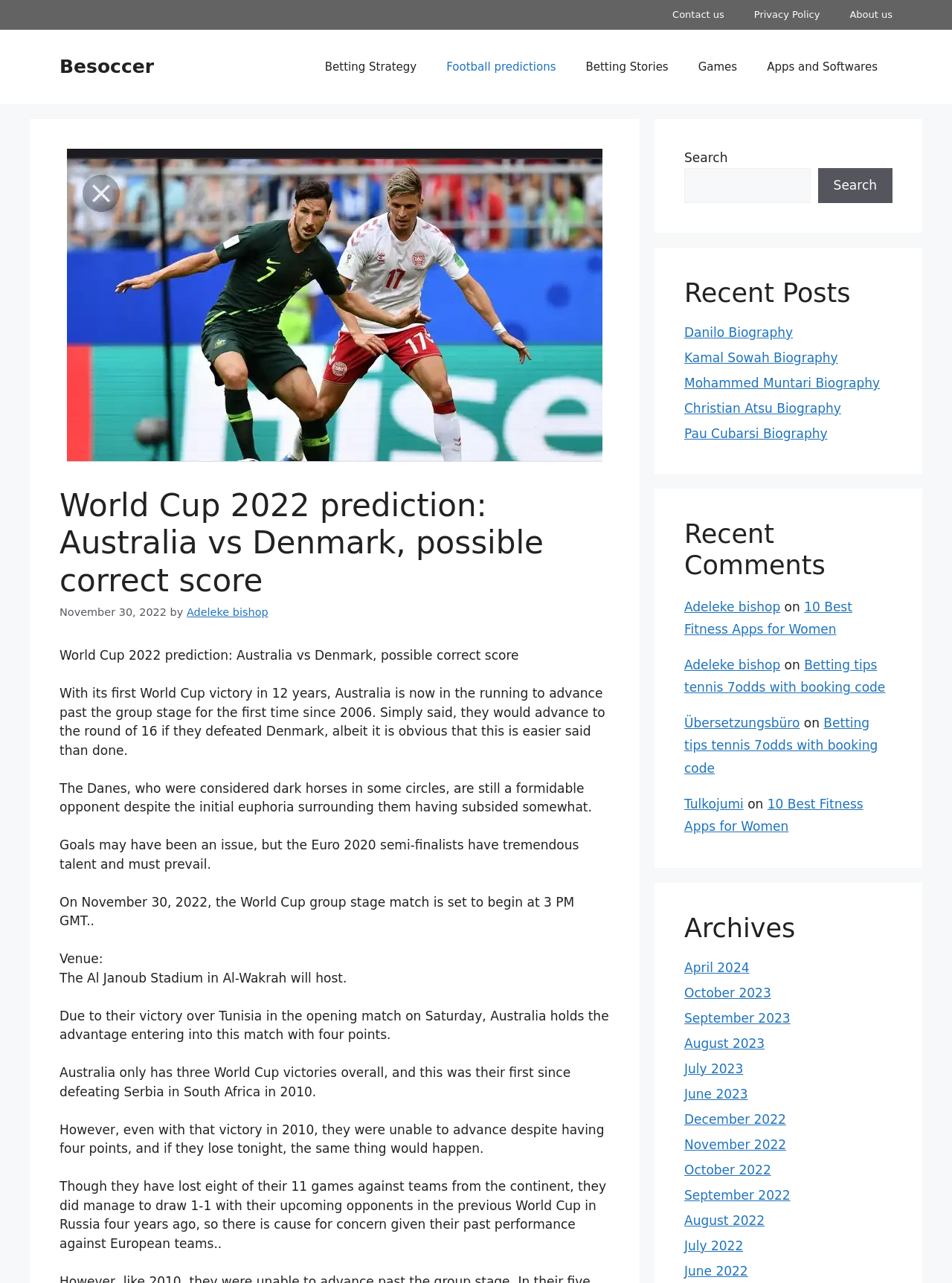Generate a thorough explanation of the webpage's elements.

This webpage is about a World Cup 2022 prediction for a match between Australia and Denmark. At the top, there are three links to "Contact us", "Privacy Policy", and "About us". Below these links, there is a banner with a link to "Besoccer" and a navigation menu with links to "Betting Strategy", "Football predictions", "Betting Stories", "Games", and "Apps and Softwares". 

To the right of the navigation menu, there is an image related to the Australia vs Denmark prediction. Below the image, there is a heading with the title of the article, "World Cup 2022 prediction: Australia vs Denmark, possible correct score", followed by the date and author of the article. 

The main content of the article is divided into several paragraphs, discussing Australia's chances of advancing past the group stage, their past performance against European teams, and the upcoming match against Denmark. 

On the right side of the page, there are three sections: "Search", "Recent Posts", and "Recent Comments". The "Search" section has a search box and a button. The "Recent Posts" section lists several links to biographies of football players, and the "Recent Comments" section lists several articles with links to other websites. 

At the bottom of the page, there is an "Archives" section with links to articles from different months, from April 2024 to June 2022.